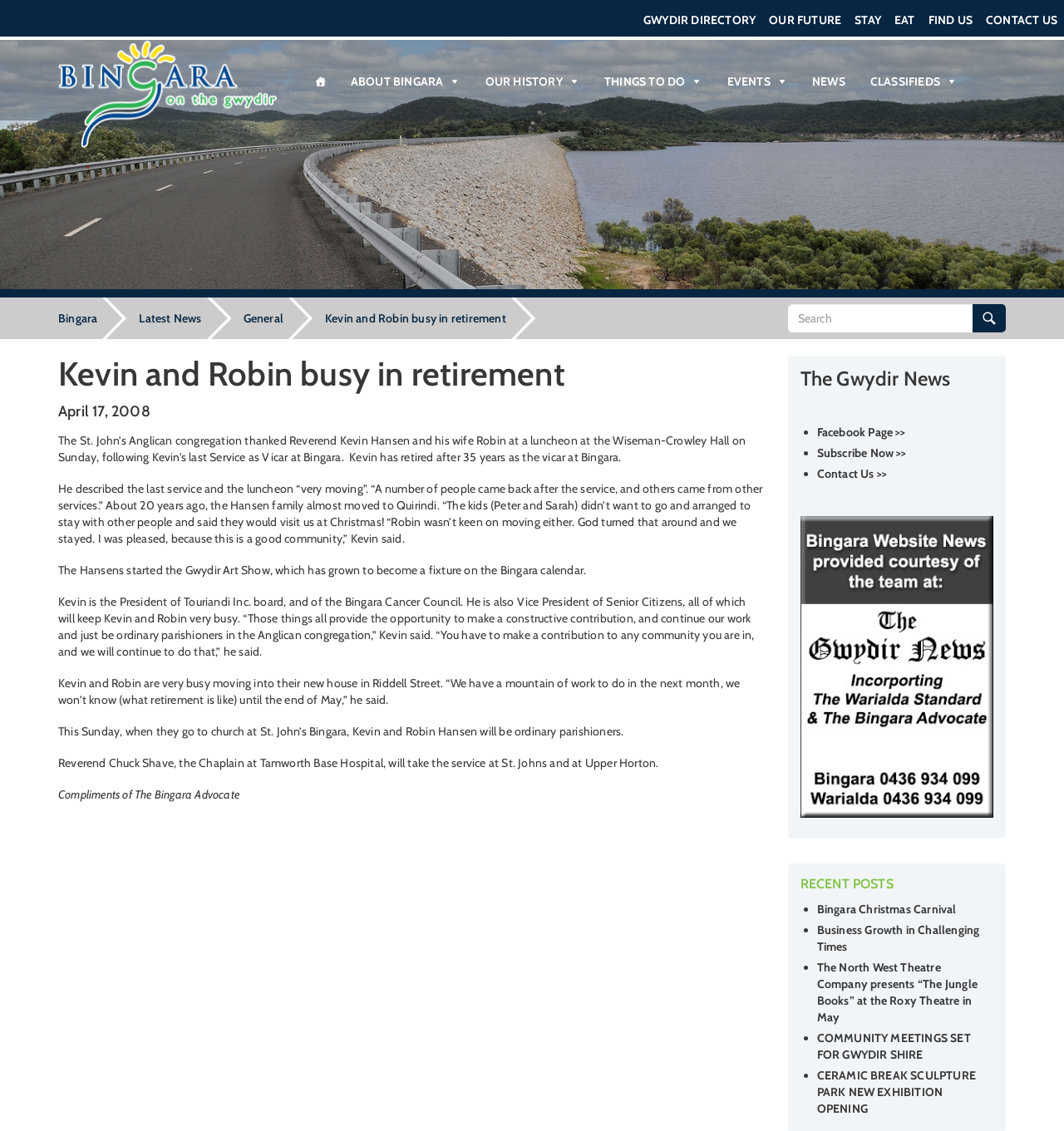Describe all the key features of the webpage in detail.

This webpage is about Reverend Kevin Hansen and his wife Robin's retirement from St. John's Anglican congregation in Bingara. The page has a navigation menu at the top with links to various sections such as "GWYDIR DIRECTORY", "OUR FUTURE", "STAY", "EAT", "FIND US", and "CONTACT US". Below the navigation menu, there is a section with links to "Home", "ABOUT BINGARA", "OUR HISTORY", "THINGS TO DO", "EVENTS", "NEWS", and "CLASSIFIEDS".

The main content of the page is divided into two columns. The left column has a heading "Kevin and Robin busy in retirement" and a series of paragraphs describing Reverend Kevin Hansen's last service as Vicar at Bingara, his retirement, and his future plans. The text also mentions the Gwydir Art Show, which the Hansens started, and Kevin's involvement in various community organizations.

The right column has a search box at the top, followed by a section with links to recent news articles, including "Bingara Christmas Carnival", "Business Growth in Challenging Times", and "CERAMIC BREAK SCULPTURE PARK NEW EXHIBITION OPENING". Below this section, there is a link to "The Gwydir News" and a separator line. Further down, there are links to Facebook Page, Subscribe Now, and Contact Us.

At the bottom of the page, there is a section with a heading "RECENT POSTS" and a list of links to recent news articles.